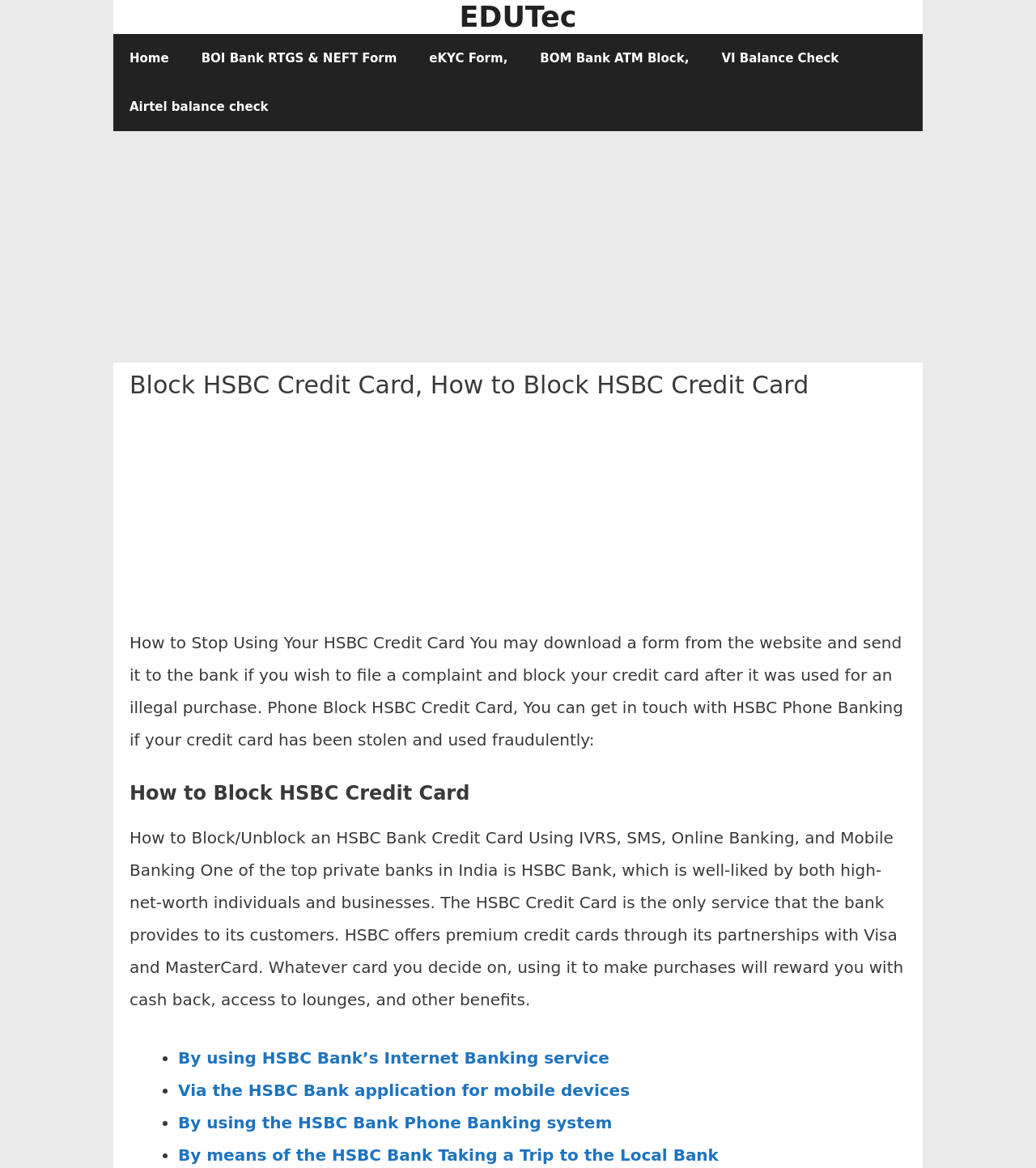Use a single word or phrase to answer the question:
What is the purpose of the webpage?

Block HSBC Credit Card